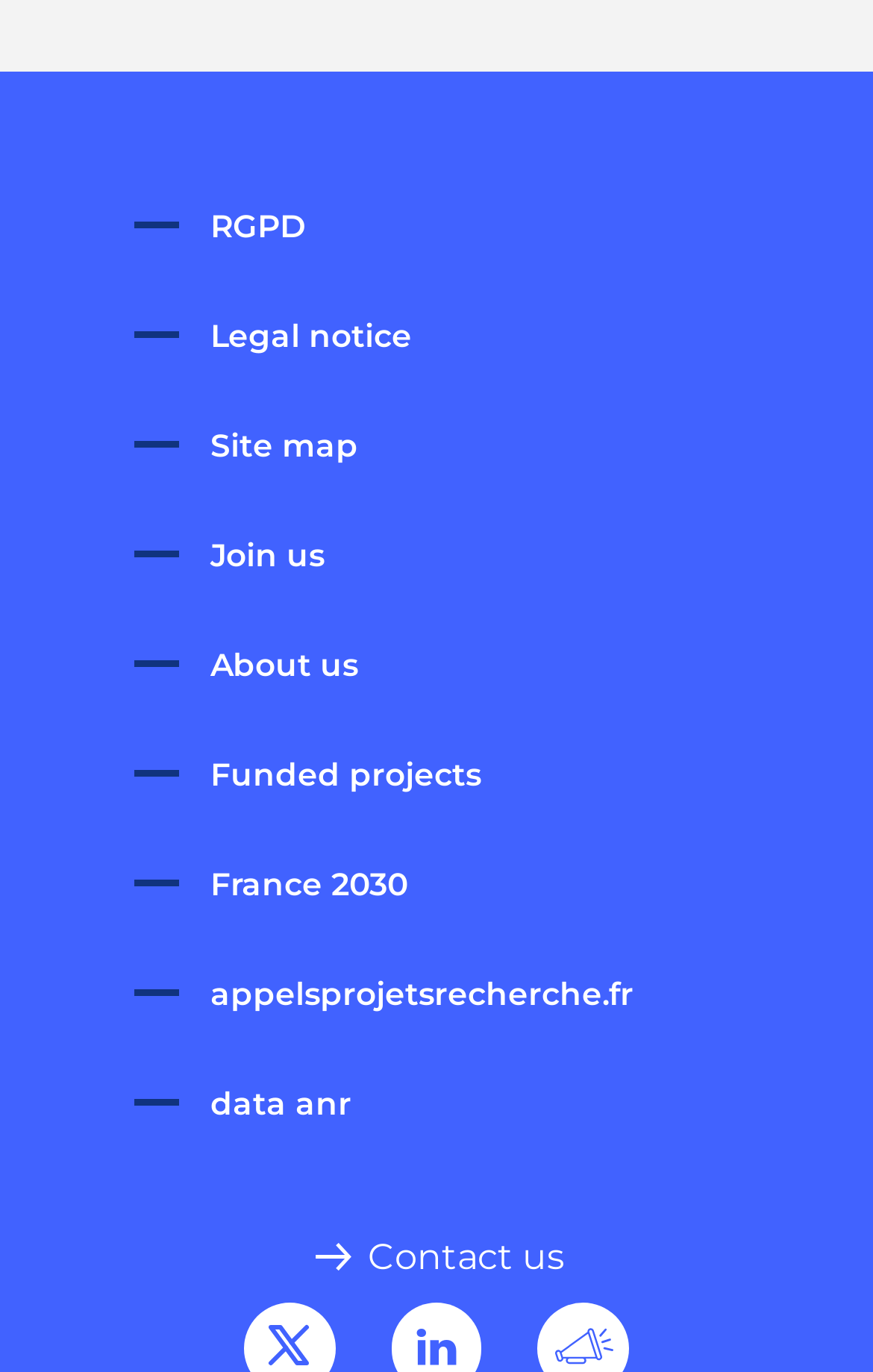Given the description Contact us, predict the bounding box coordinates of the UI element. Ensure the coordinates are in the format (top-left x, top-left y, bottom-right x, bottom-right y) and all values are between 0 and 1.

[0.353, 0.901, 0.647, 0.932]